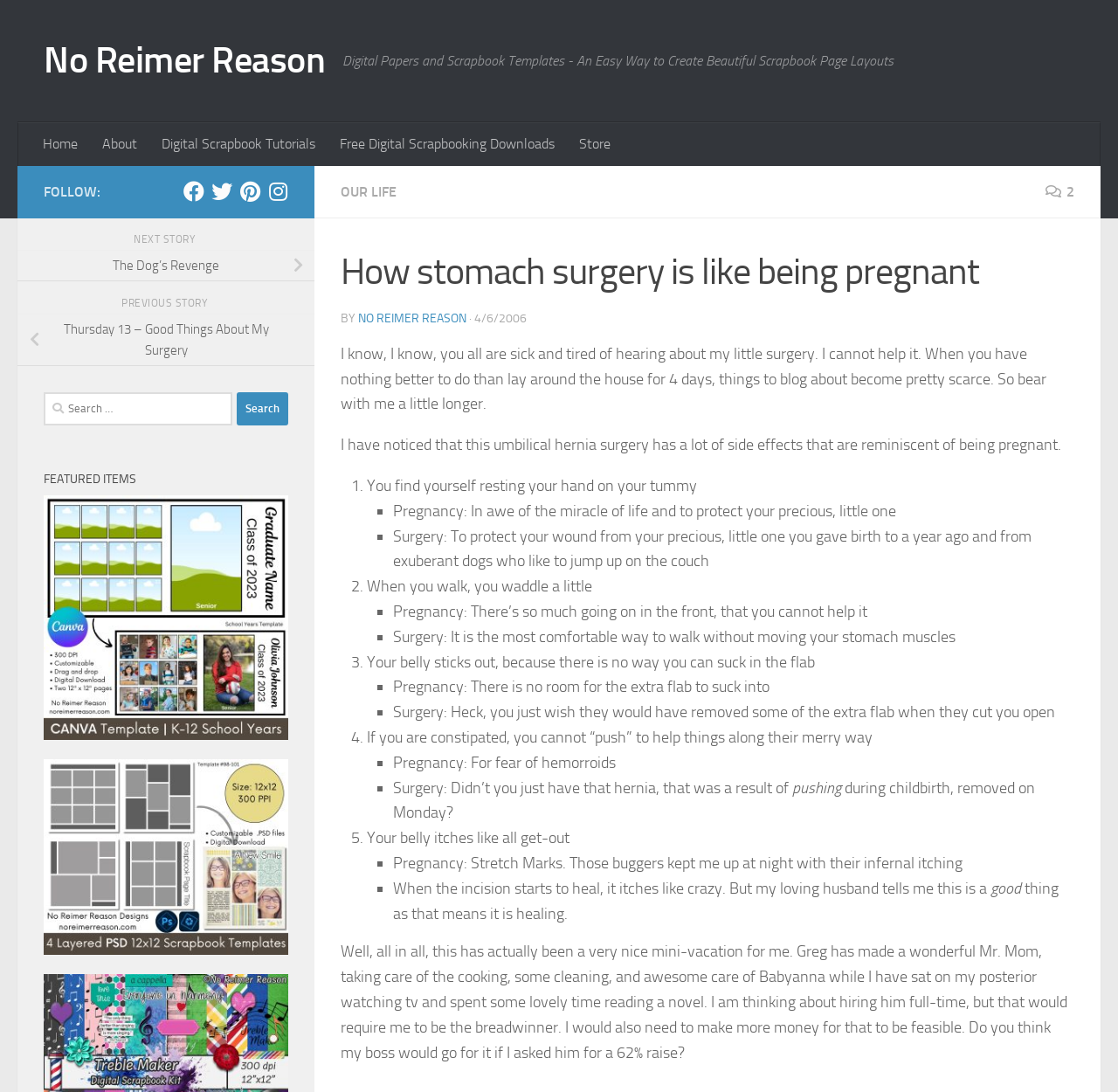What is the author's activity during the recovery period?
From the screenshot, provide a brief answer in one word or phrase.

watching TV and reading